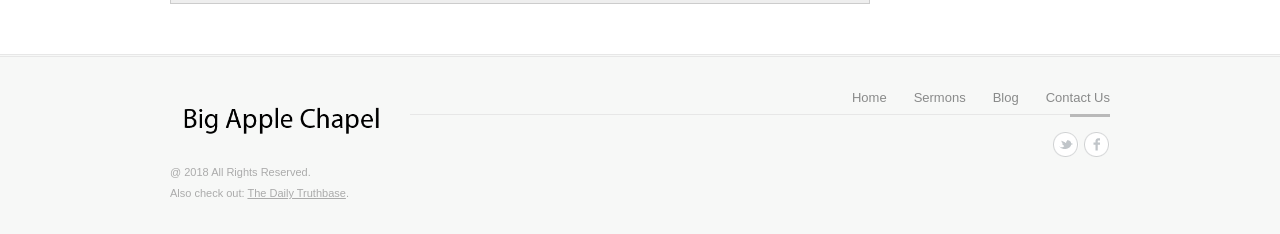Refer to the element description The Daily Truthbase and identify the corresponding bounding box in the screenshot. Format the coordinates as (top-left x, top-left y, bottom-right x, bottom-right y) with values in the range of 0 to 1.

[0.193, 0.799, 0.27, 0.85]